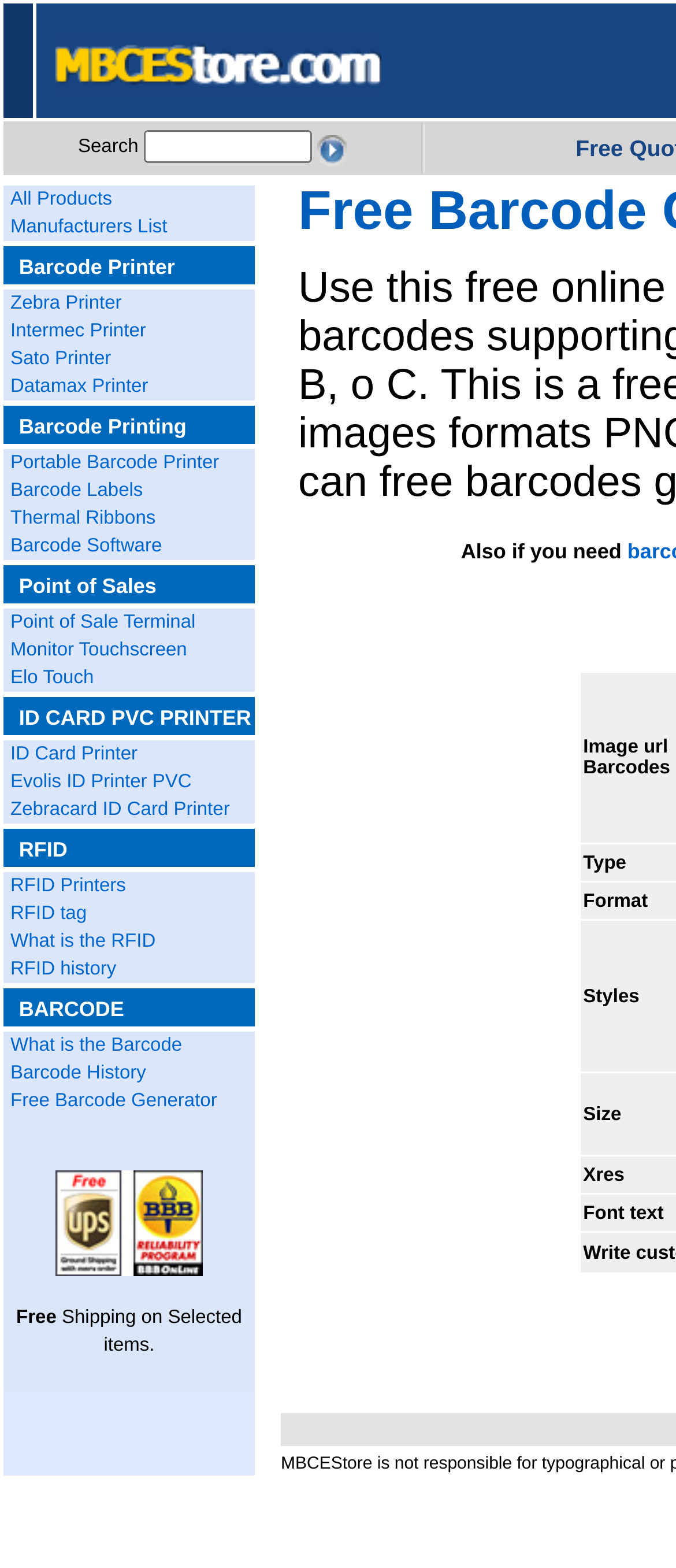Use a single word or phrase to answer the question:
What is the purpose of the search box?

Search products